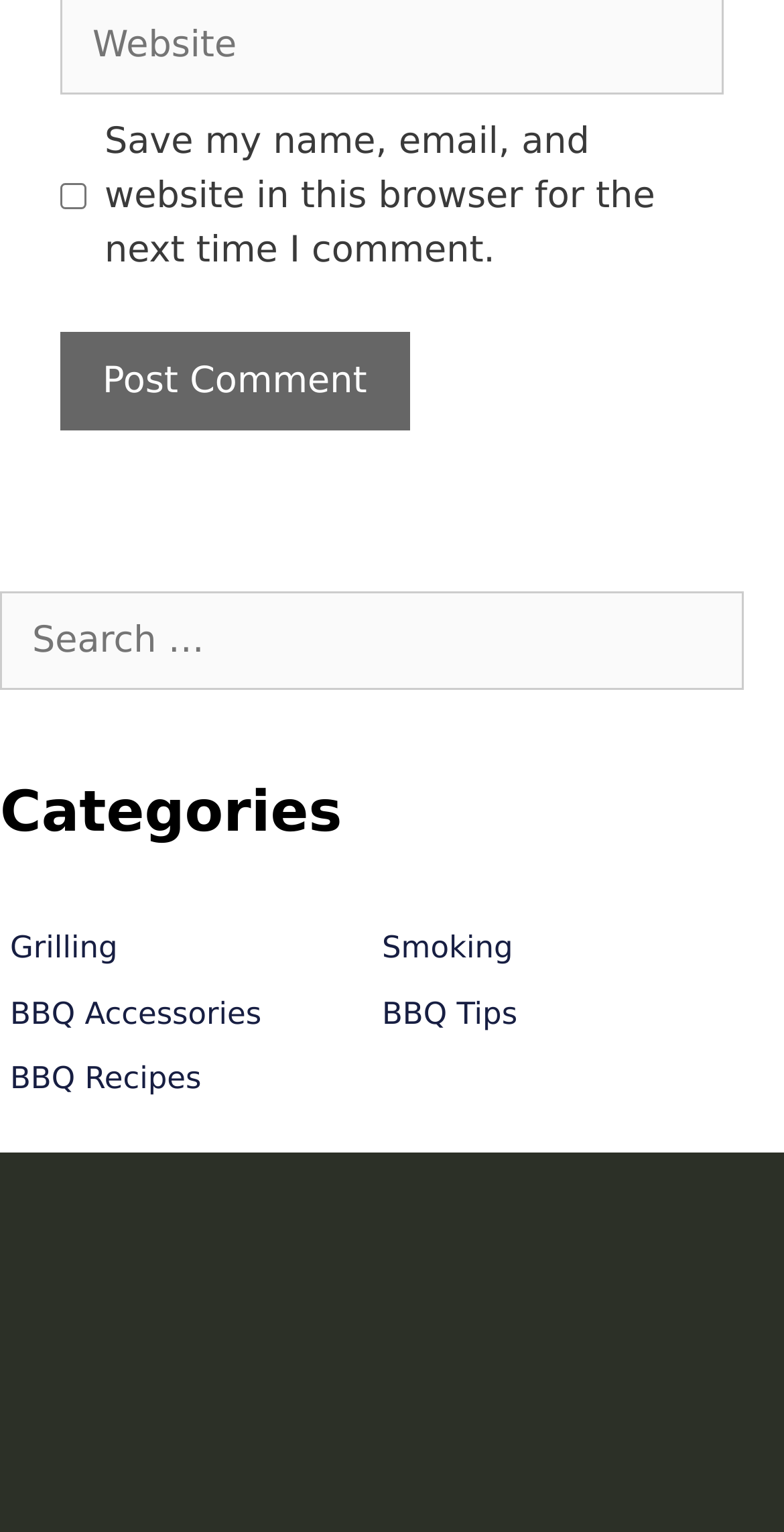Identify the bounding box coordinates for the UI element described as: "BBQ Tips".

[0.474, 0.64, 0.949, 0.683]